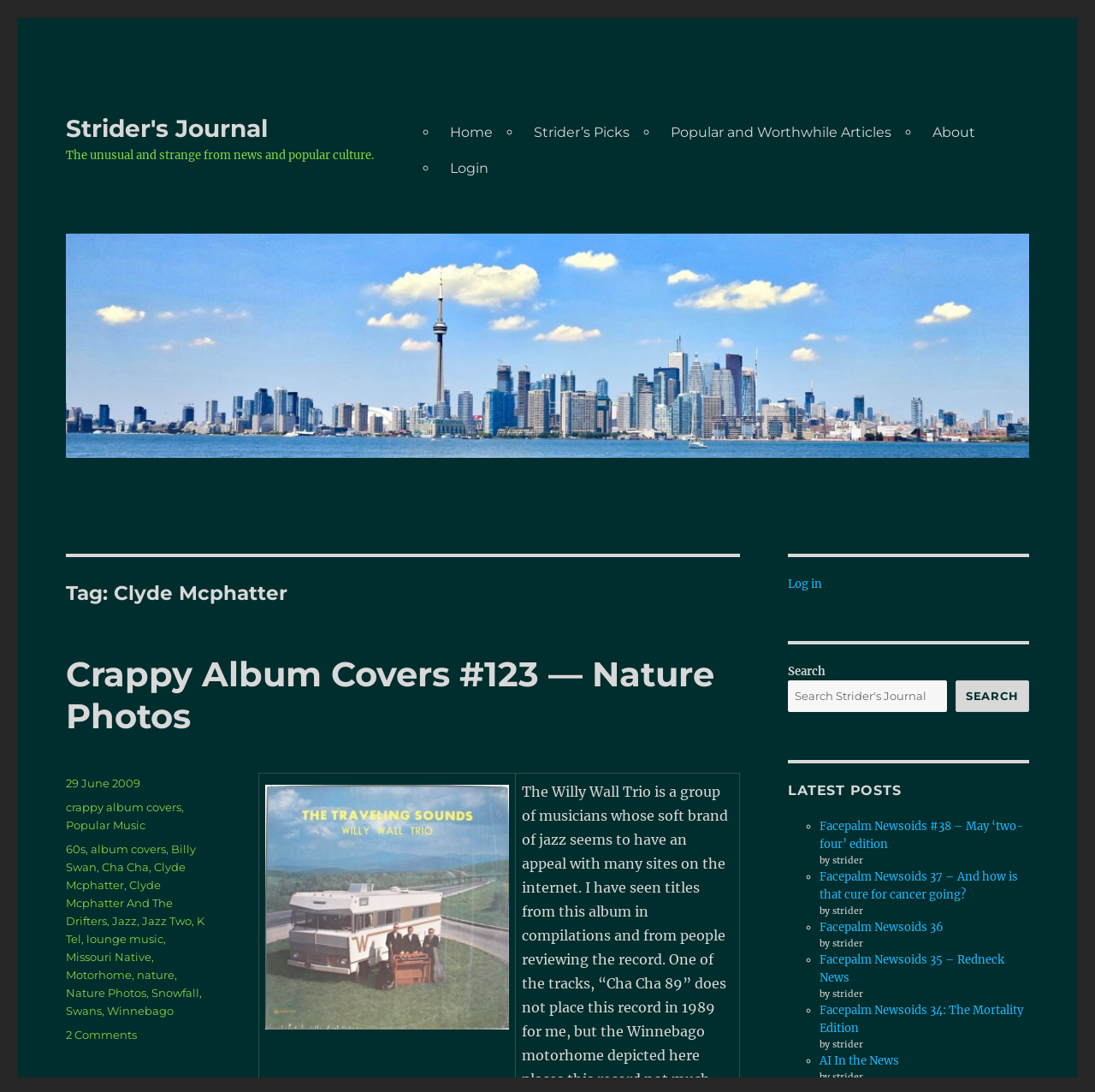Find and provide the bounding box coordinates for the UI element described here: "Search". The coordinates should be given as four float numbers between 0 and 1: [left, top, right, bottom].

[0.873, 0.623, 0.94, 0.652]